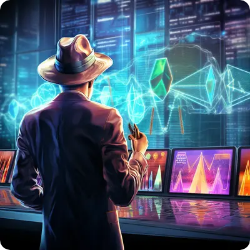Provide a short, one-word or phrase answer to the question below:
How many screens are in front of the figure?

Multiple